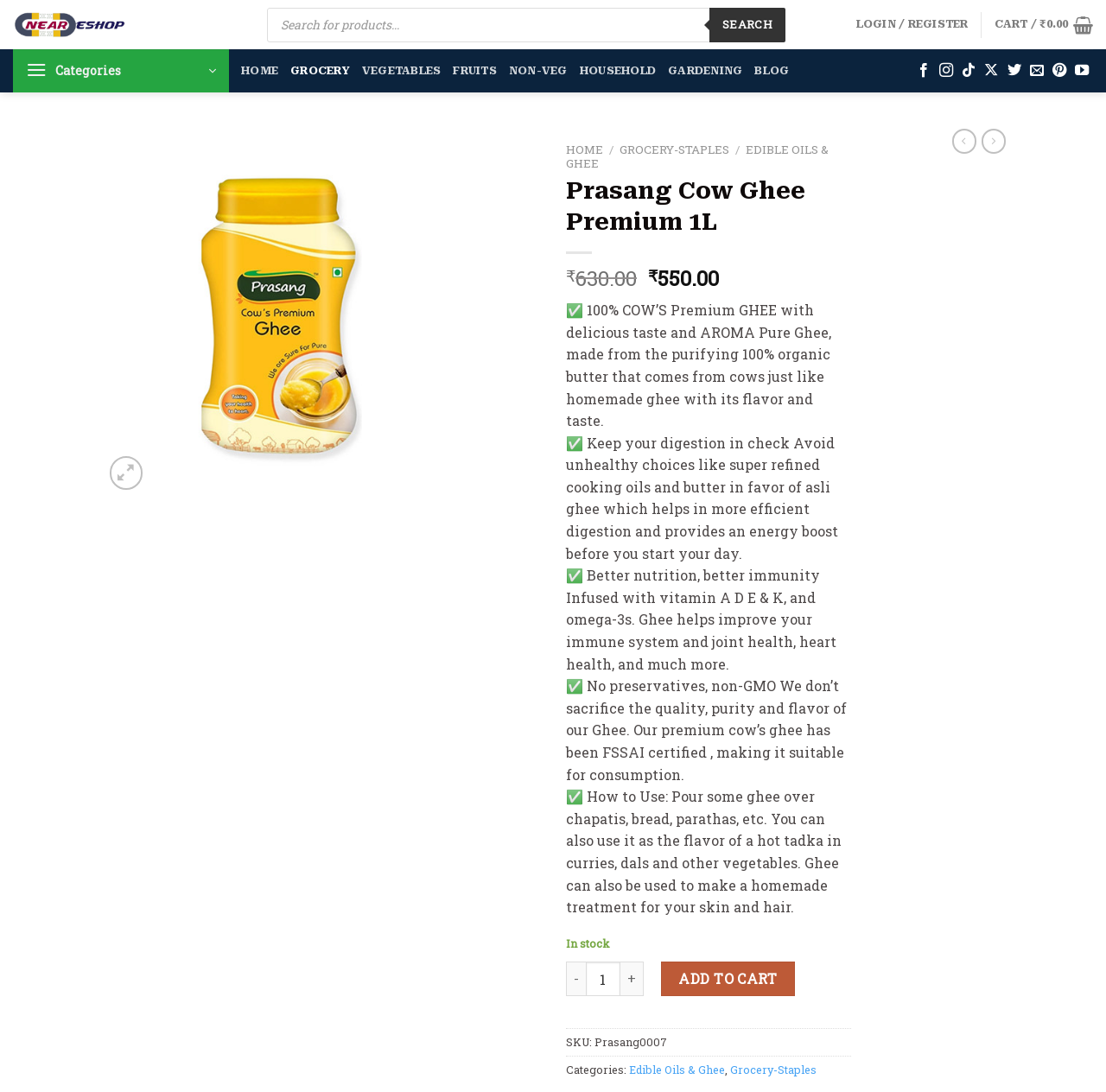What is the name of the product?
Please provide a comprehensive answer based on the visual information in the image.

I found the product name by looking at the heading element on the webpage, which says 'Prasang Cow Ghee Premium 1L'.